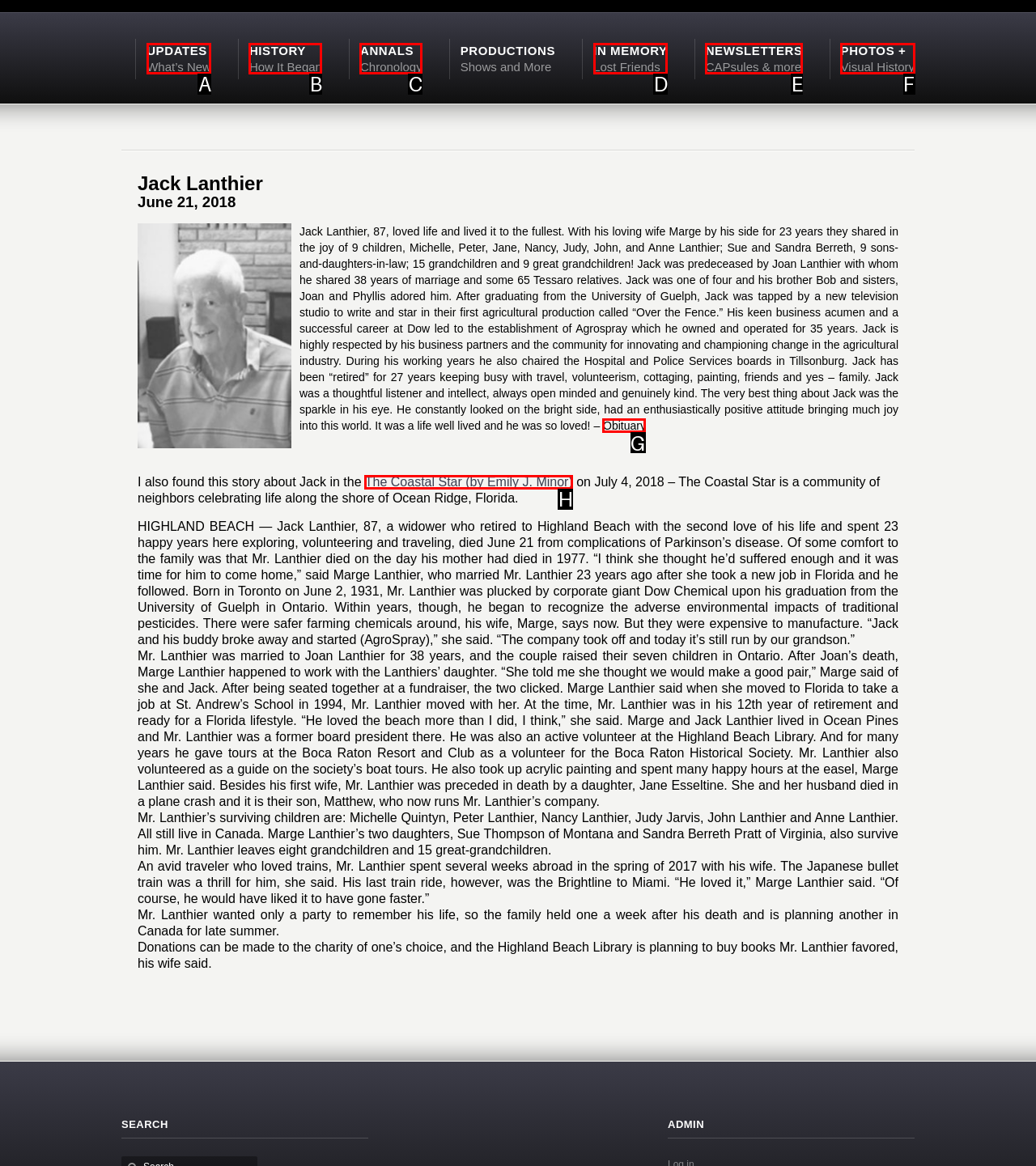Identify the correct UI element to click for the following task: Add product to cart Choose the option's letter based on the given choices.

None